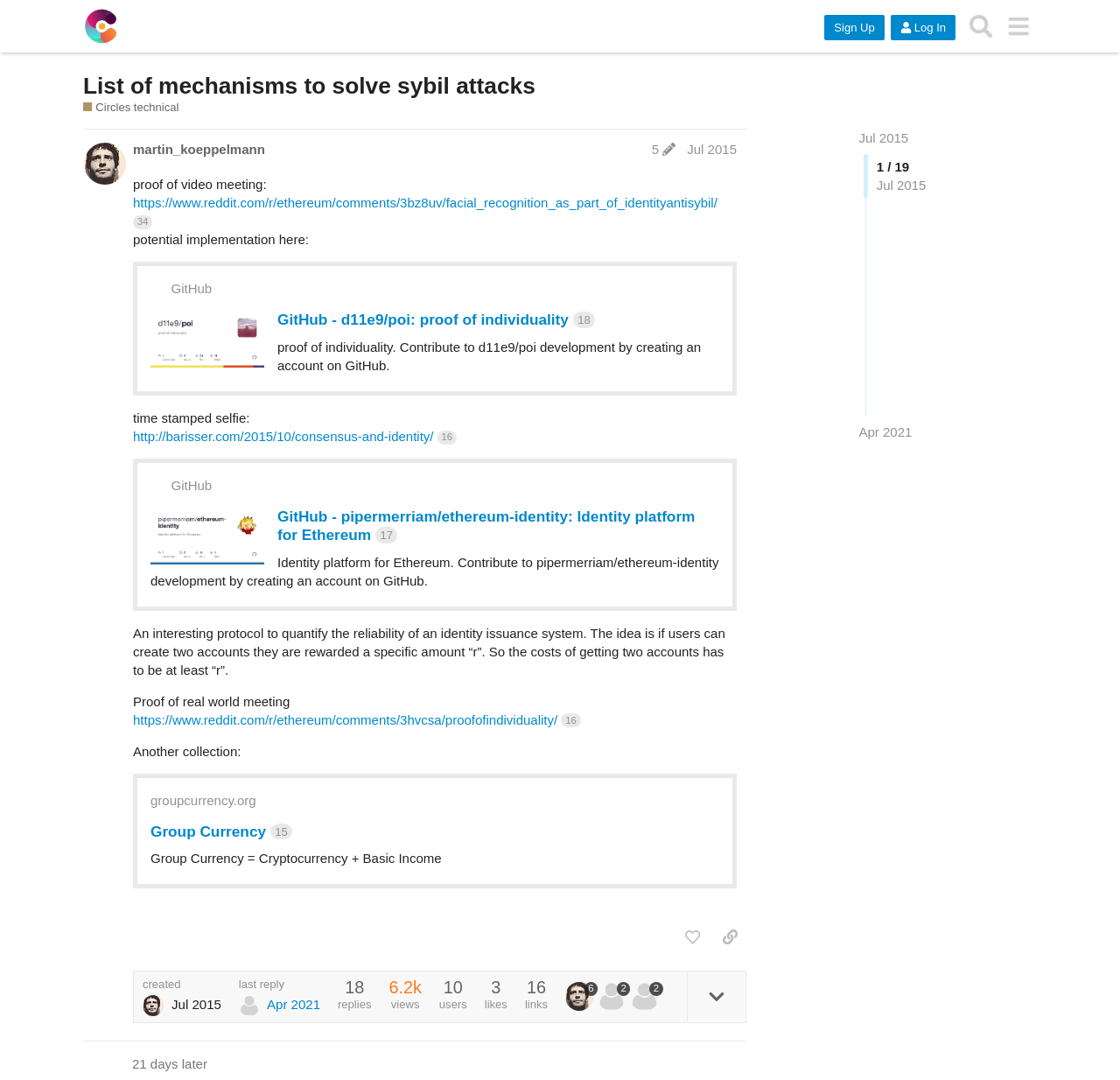What is the topic of the post?
From the screenshot, provide a brief answer in one word or phrase.

Sybil attacks